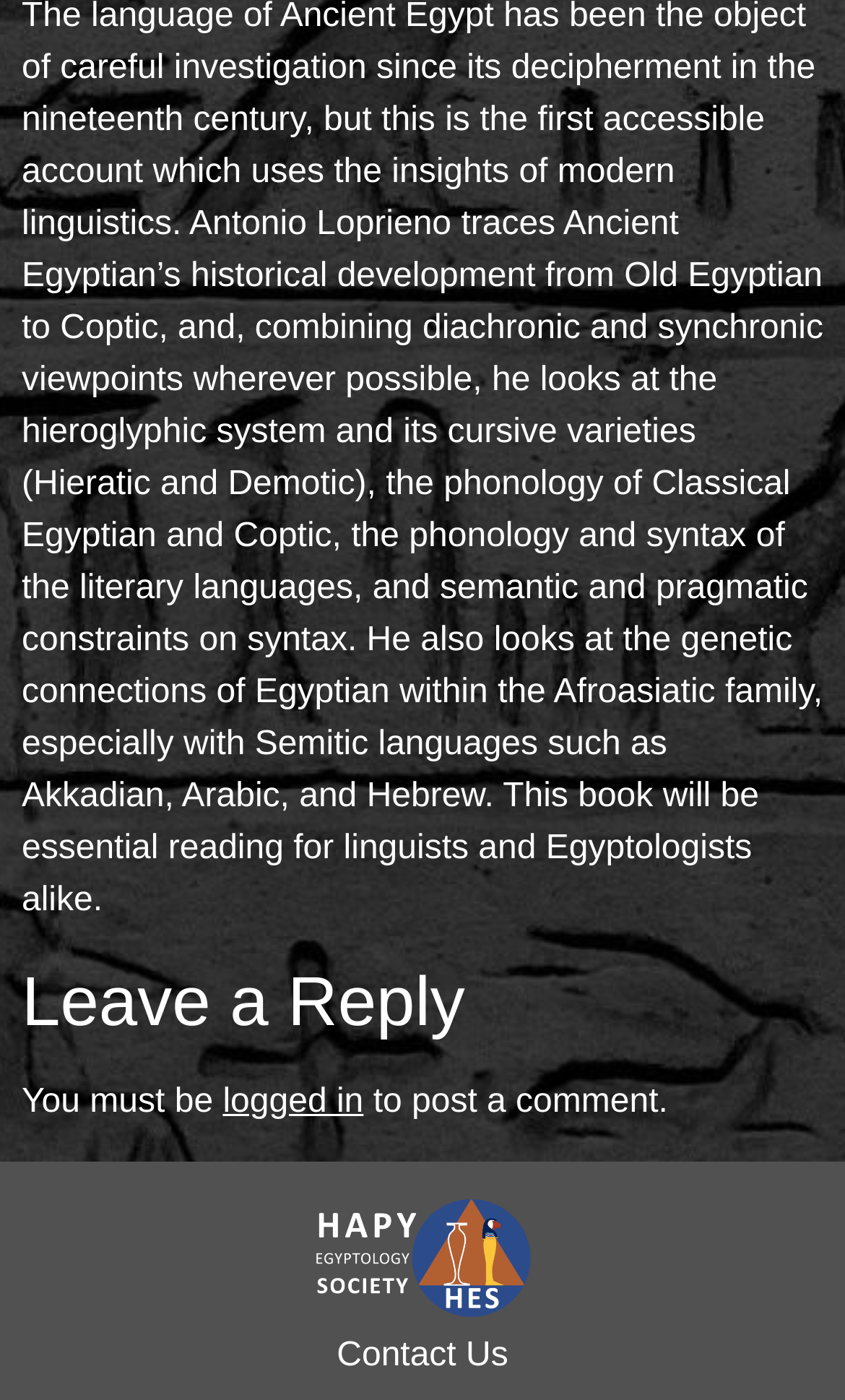What is the name of the society?
Please give a detailed and thorough answer to the question, covering all relevant points.

The webpage contains a link with the text 'Hapy Egyptology Society' and an accompanying image, indicating that this is the name of the society.